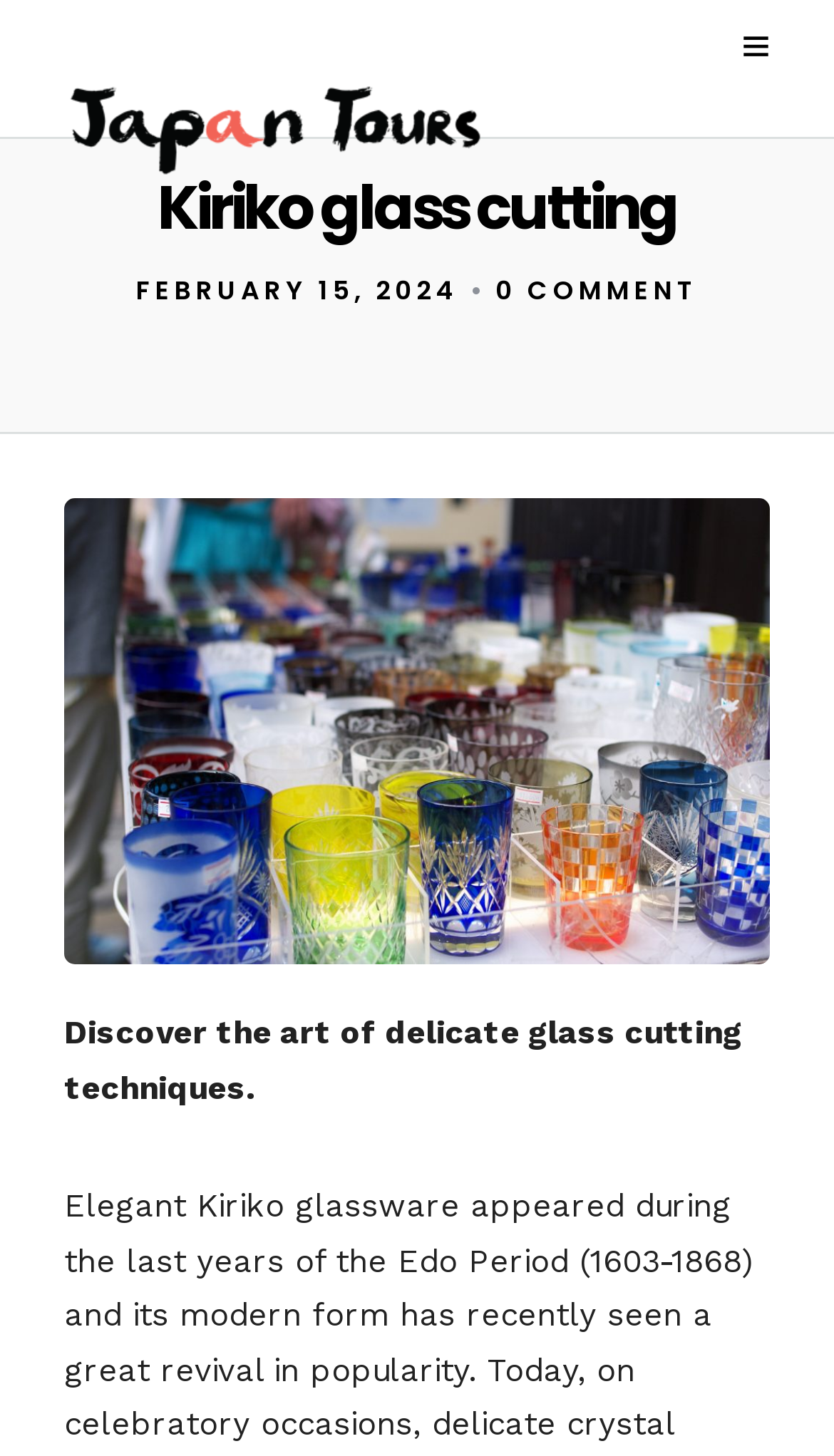Analyze the image and give a detailed response to the question:
Is there a link to Japan Tours on the webpage?

The root element 'Kiriko glass cutting | Japan Tours' and the link element '' suggest that there is a link to Japan Tours on the webpage, possibly related to a tour or travel service.